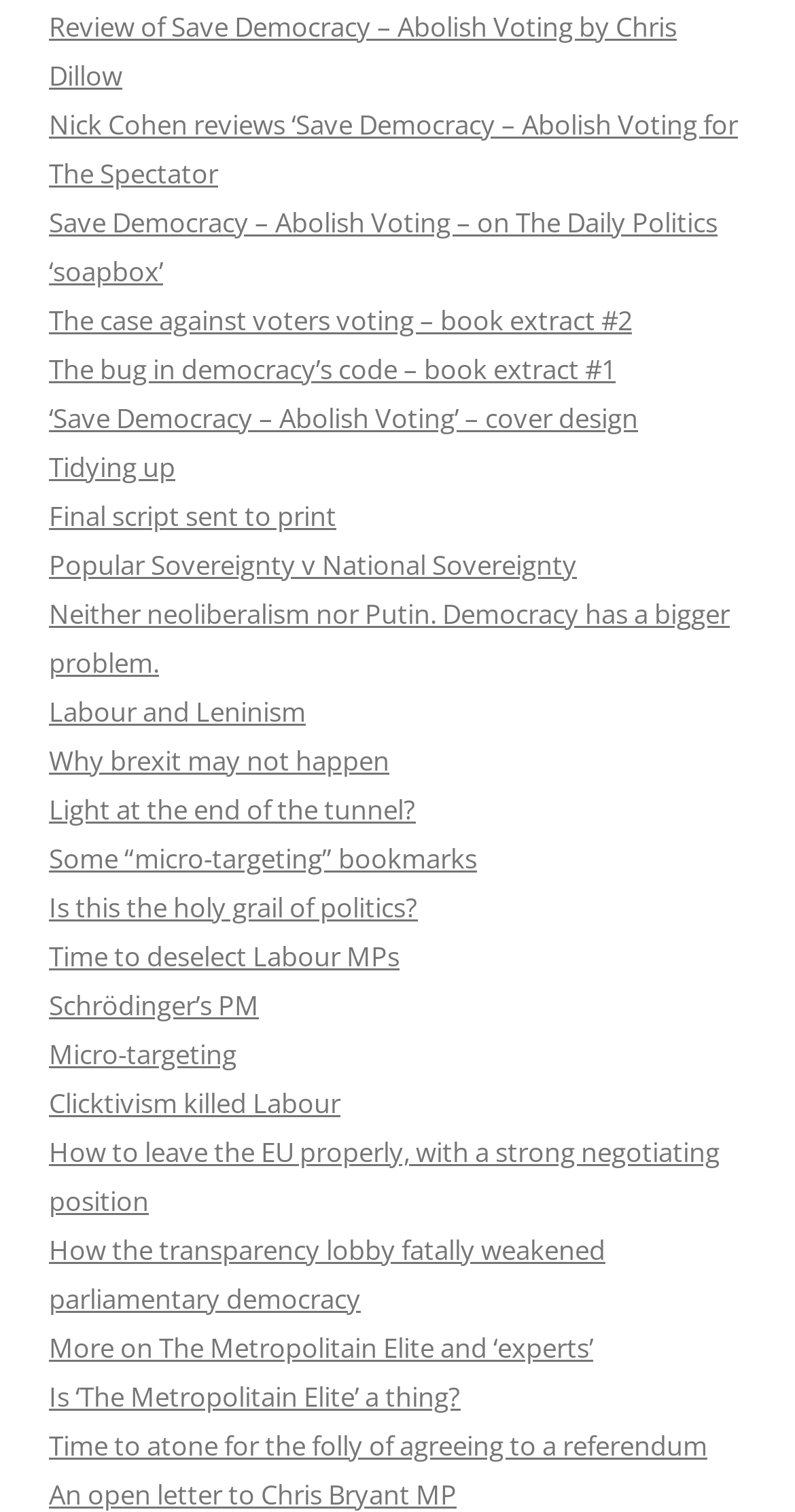Using the provided element description: "Some “micro-targeting” bookmarks", identify the bounding box coordinates. The coordinates should be four floats between 0 and 1 in the order [left, top, right, bottom].

[0.062, 0.555, 0.6, 0.579]